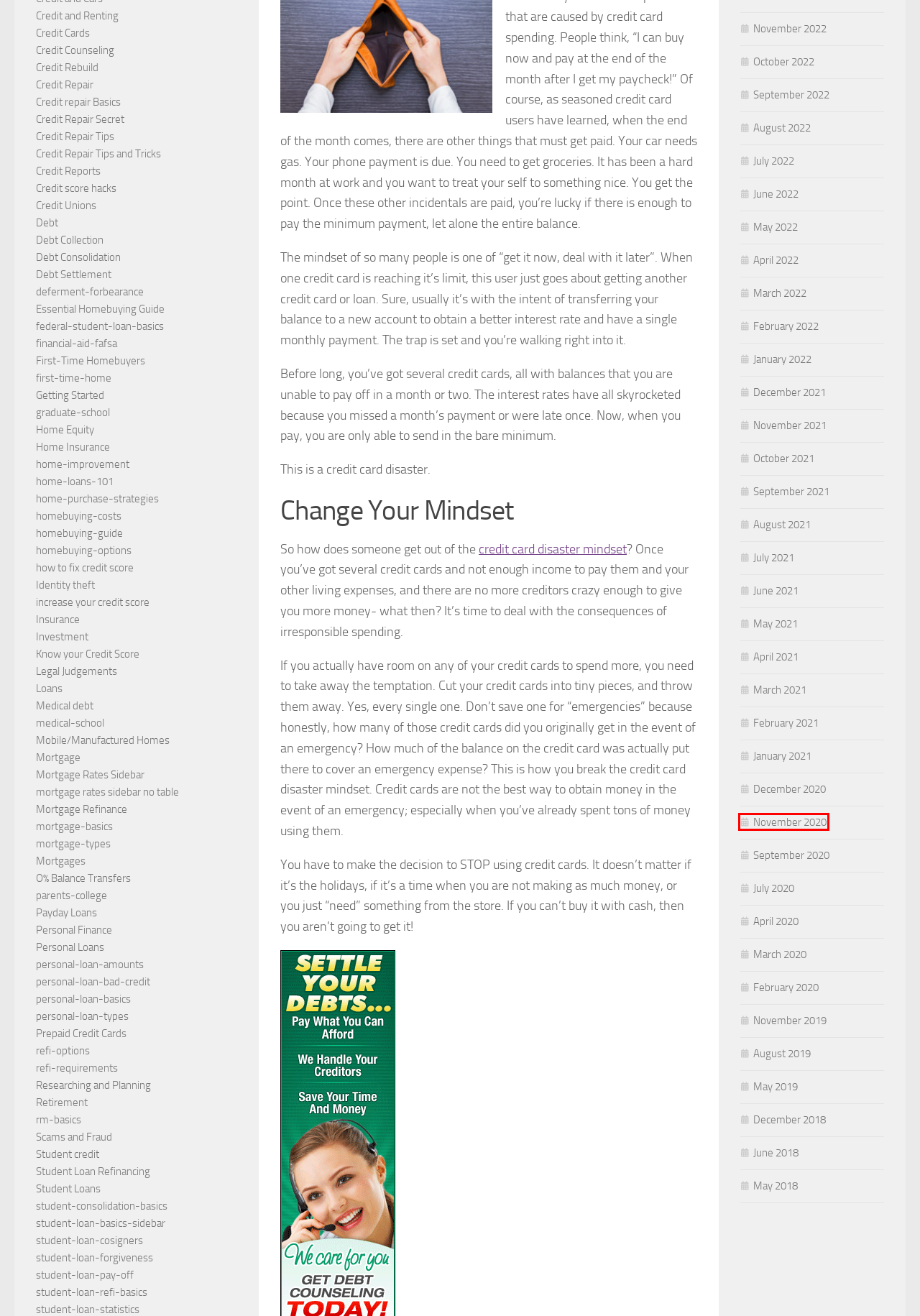With the provided webpage screenshot containing a red bounding box around a UI element, determine which description best matches the new webpage that appears after clicking the selected element. The choices are:
A. refi-requirements Archives - 740credit.com
B. Student Loans Archives - 740credit.com
C. November 2020 - 740credit.com
D. Credit and Renting Archives - 740credit.com
E. Mobile/Manufactured Homes Archives - 740credit.com
F. May 2019 - 740credit.com
G. student-loan-pay-off Archives - 740credit.com
H. July 2022 - 740credit.com

C